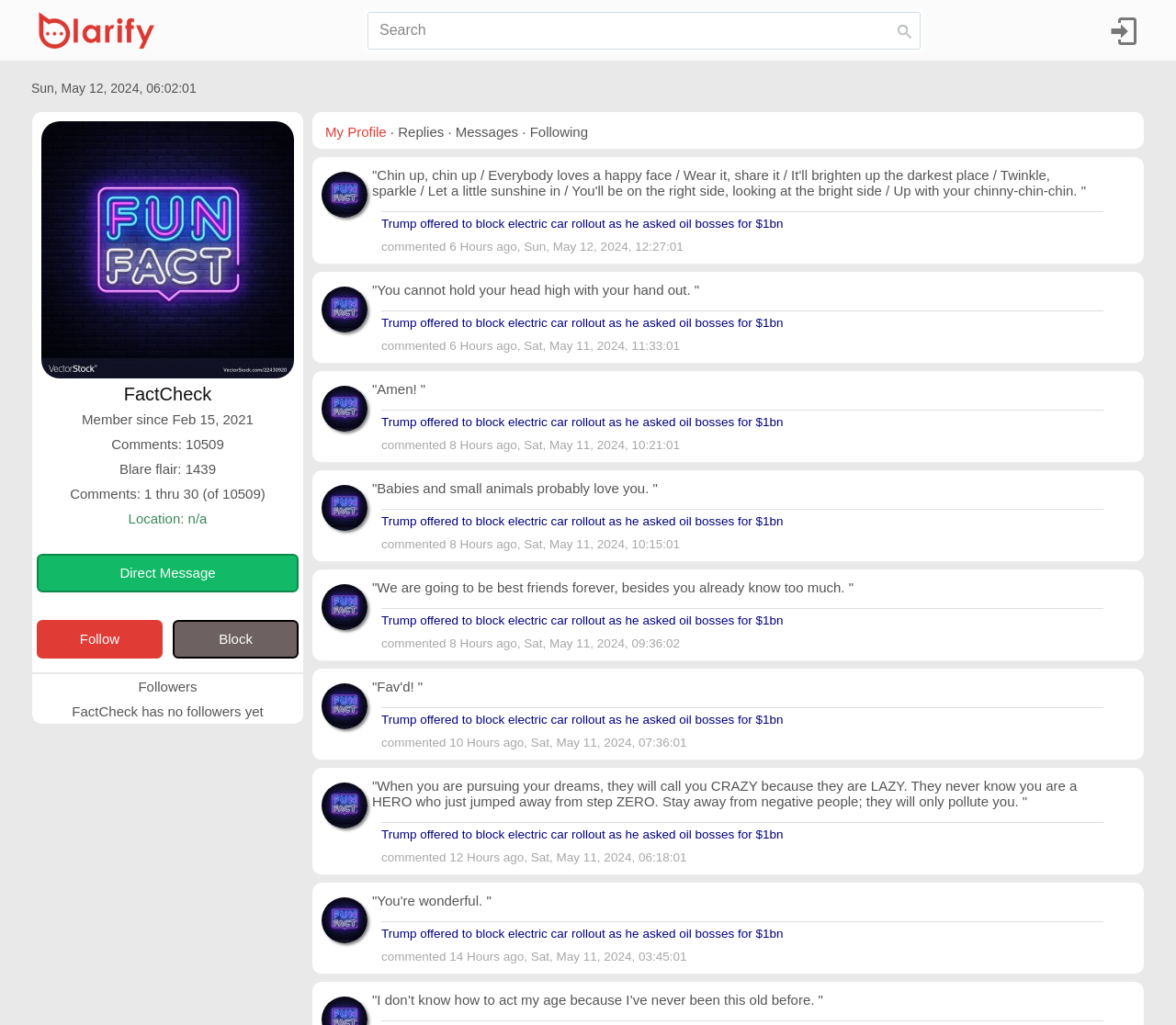What is the username of the profile?
Please provide a single word or phrase as your answer based on the image.

FactCheck